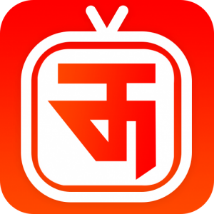Break down the image and describe each part extensively.

The image features the logo of "Thop TV," a popular streaming application known for providing access to a variety of television shows, movies, and live channels. The design is characterized by a vibrant gradient of red and orange, enclosing a simplified television set icon that integrates stylized characters, possibly representing the brand's identity. This logo symbolizes the platform’s commitment to delivering a diverse viewing experience, making it a notable choice for users seeking entertainment options beyond traditional media. The surrounding colors enhance its appeal, making it recognizable in the crowded space of streaming services.